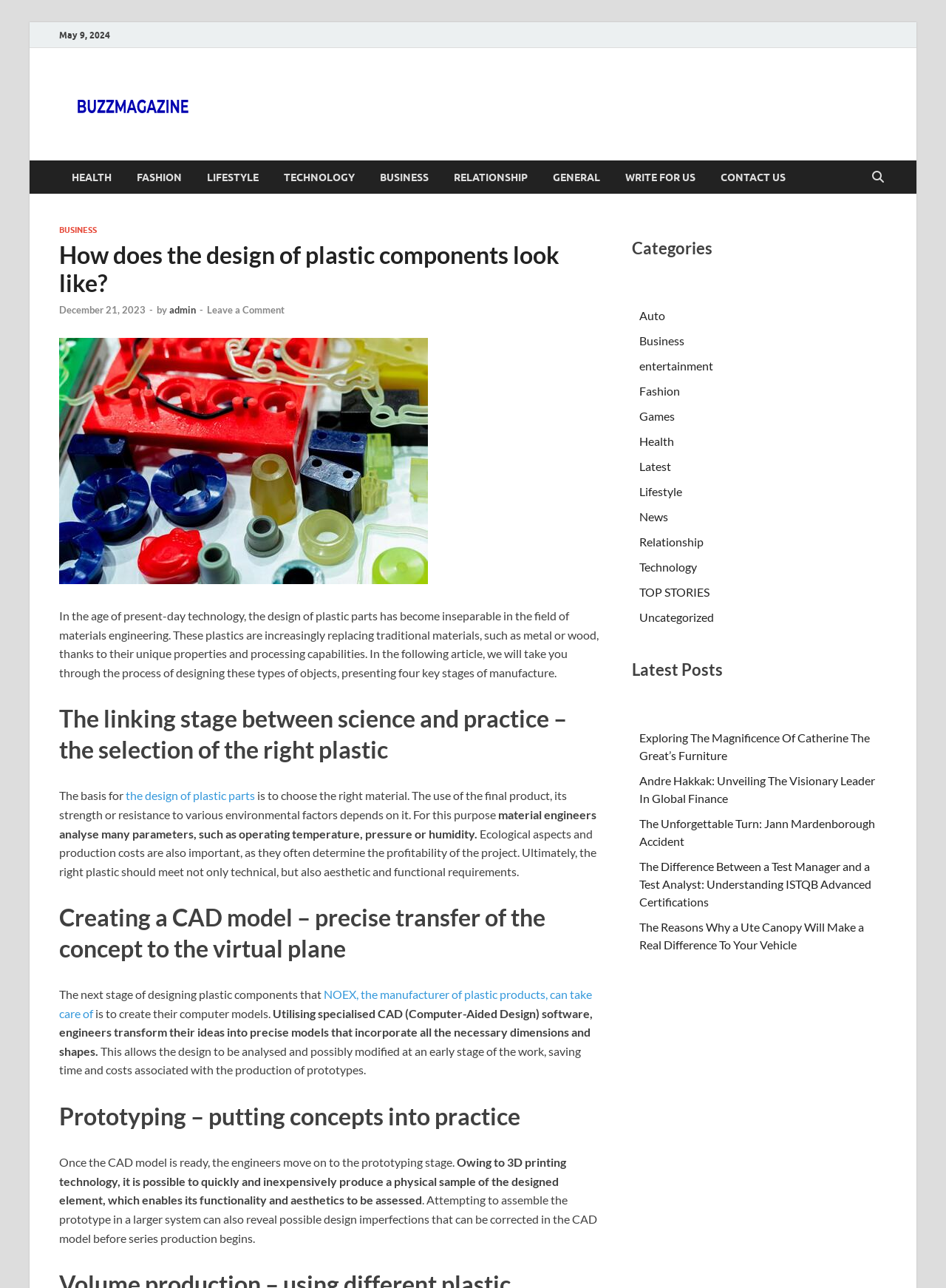What is the name of the manufacturer of plastic products?
Look at the image and respond to the question as thoroughly as possible.

I found the name of the manufacturer of plastic products by reading the text in the section 'Creating a CAD model – precise transfer of the concept to the virtual plane', which mentions that NOEX can take care of creating computer models of plastic components.